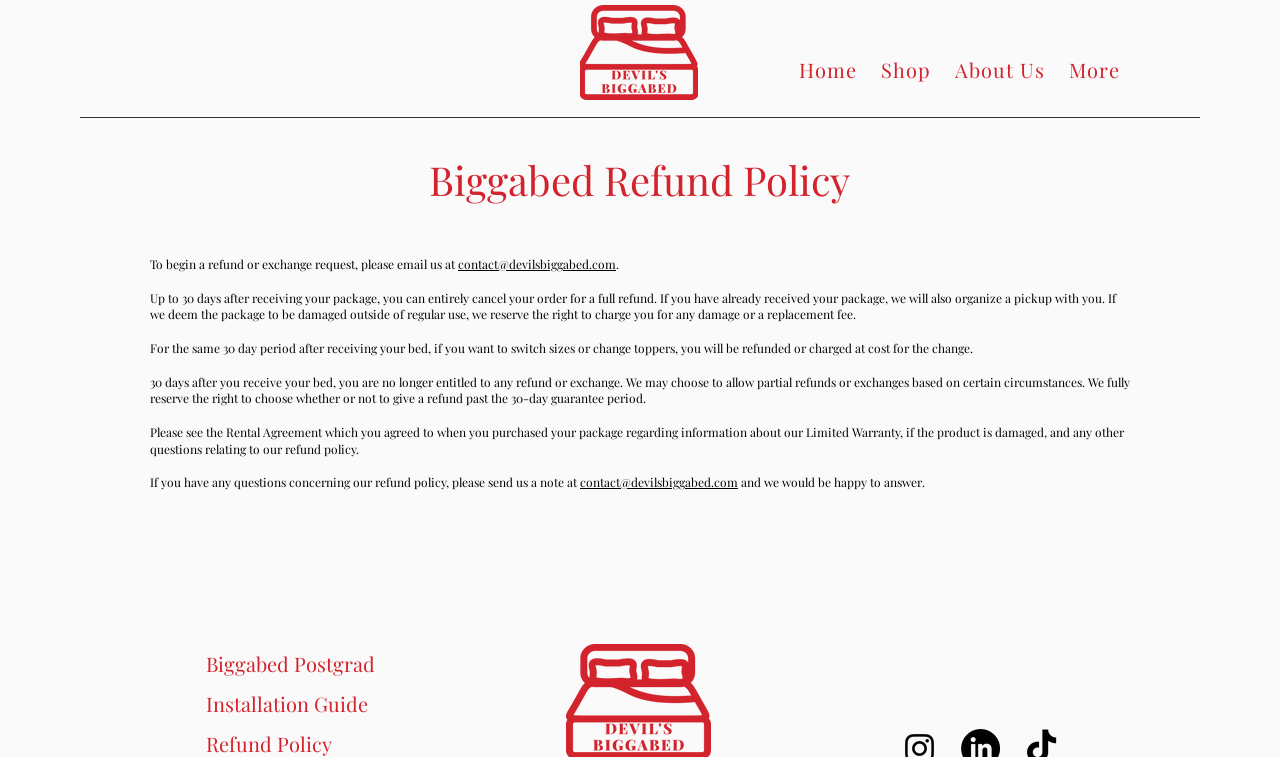What document should you refer to for information about the Limited Warranty?
Refer to the image and offer an in-depth and detailed answer to the question.

The refund policy mentions that you should refer to the Rental Agreement, which you agreed to when you purchased your package, for information about the Limited Warranty and other questions relating to the refund policy.